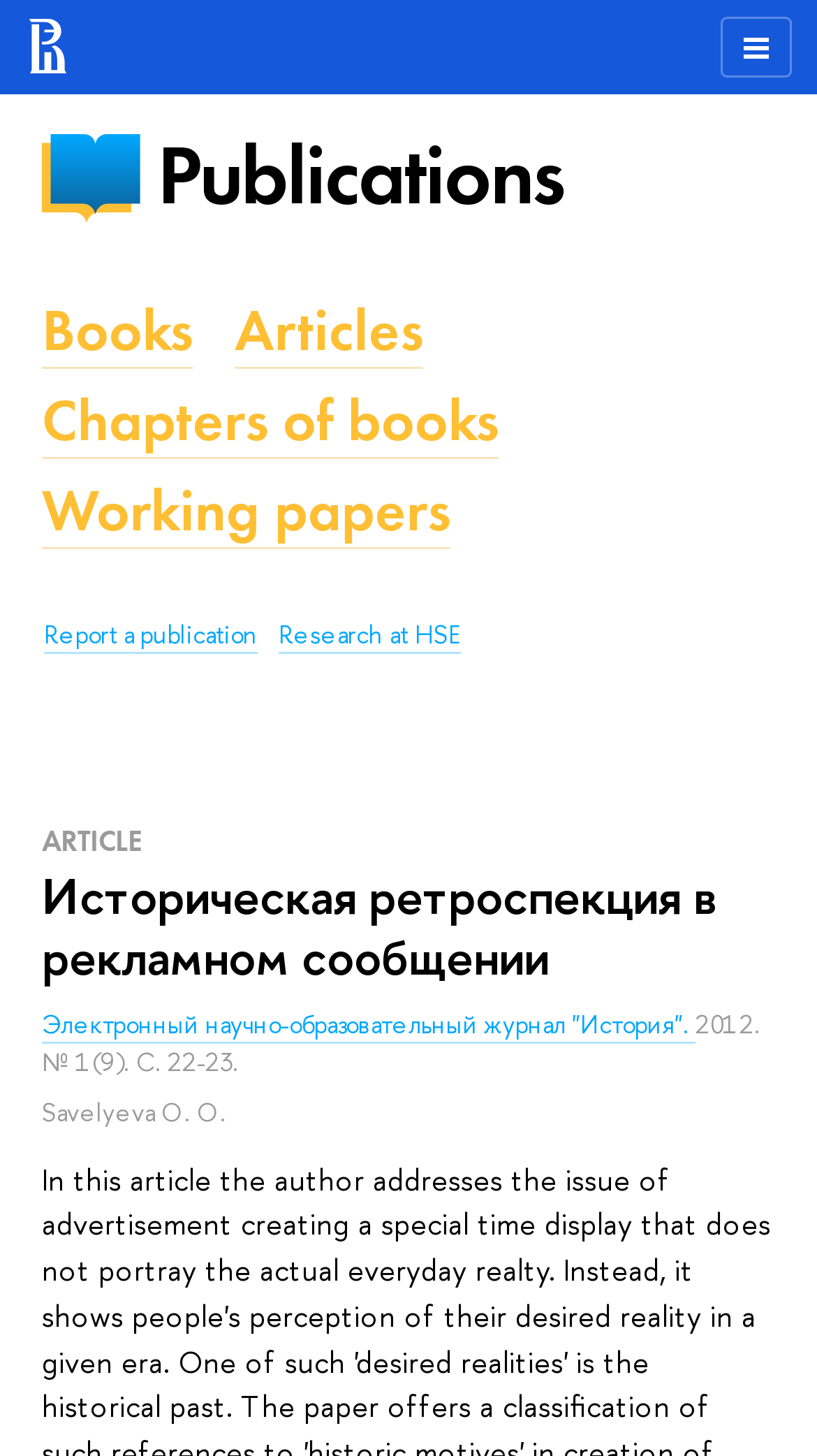Examine the image and give a thorough answer to the following question:
What is the title of the article?

I found the title of the article by looking at the heading element located at the top of the page, which says 'Историческая ретроспекция в рекламном сообщении'